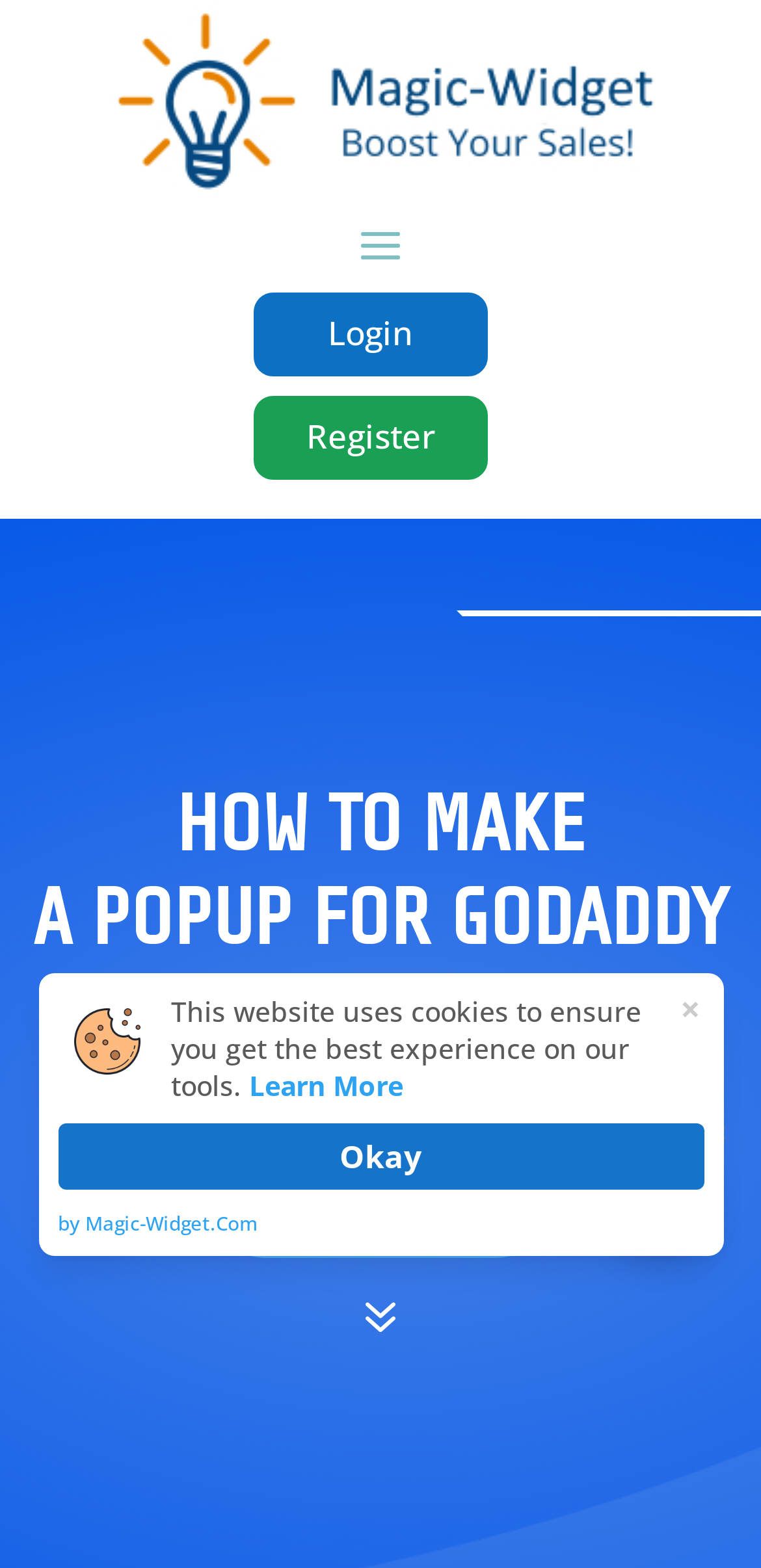Identify the bounding box coordinates of the HTML element based on this description: "Login".

[0.333, 0.187, 0.641, 0.24]